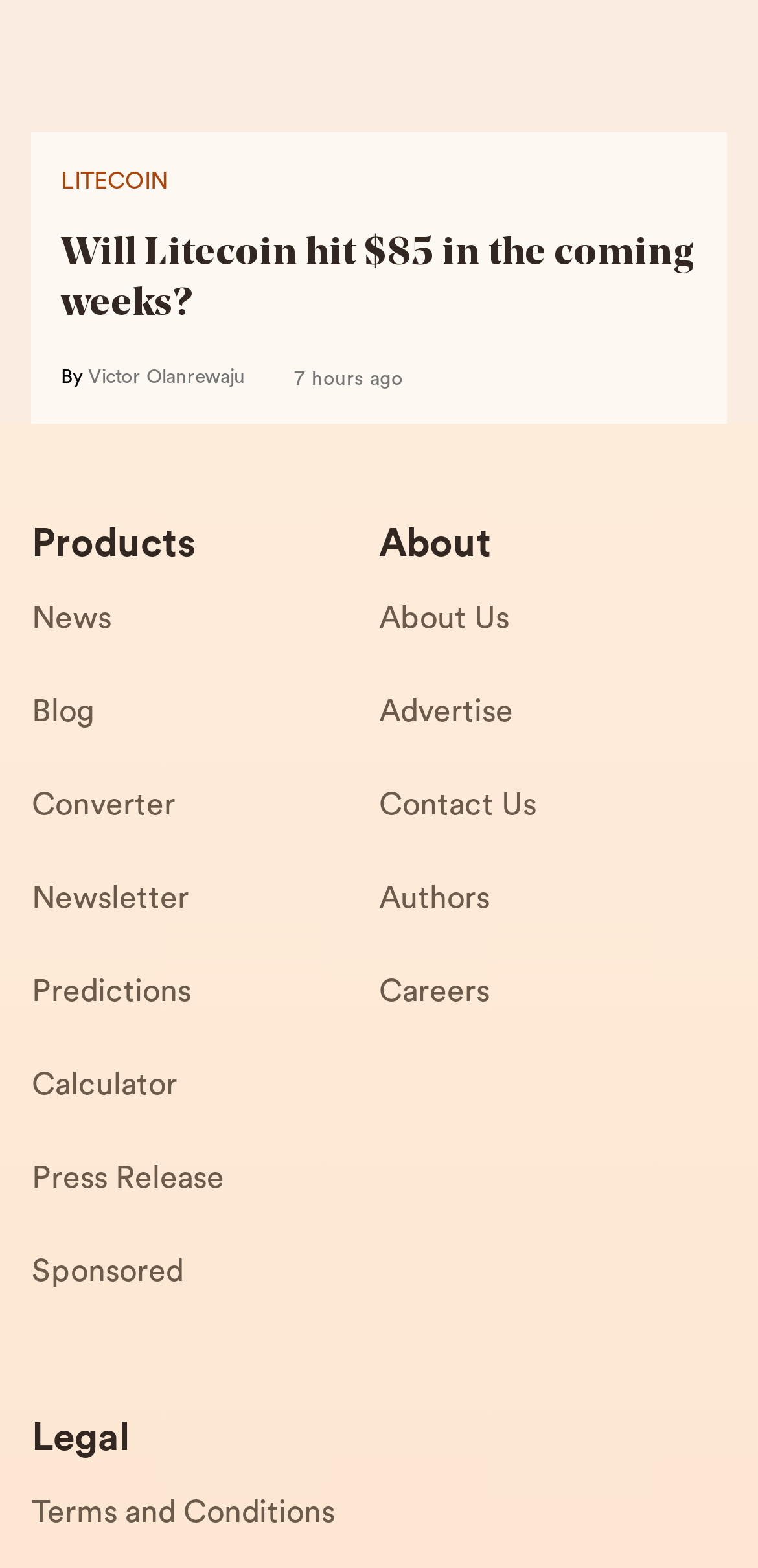Indicate the bounding box coordinates of the element that must be clicked to execute the instruction: "Read the article about Litecoin". The coordinates should be given as four float numbers between 0 and 1, i.e., [left, top, right, bottom].

[0.08, 0.147, 0.92, 0.211]